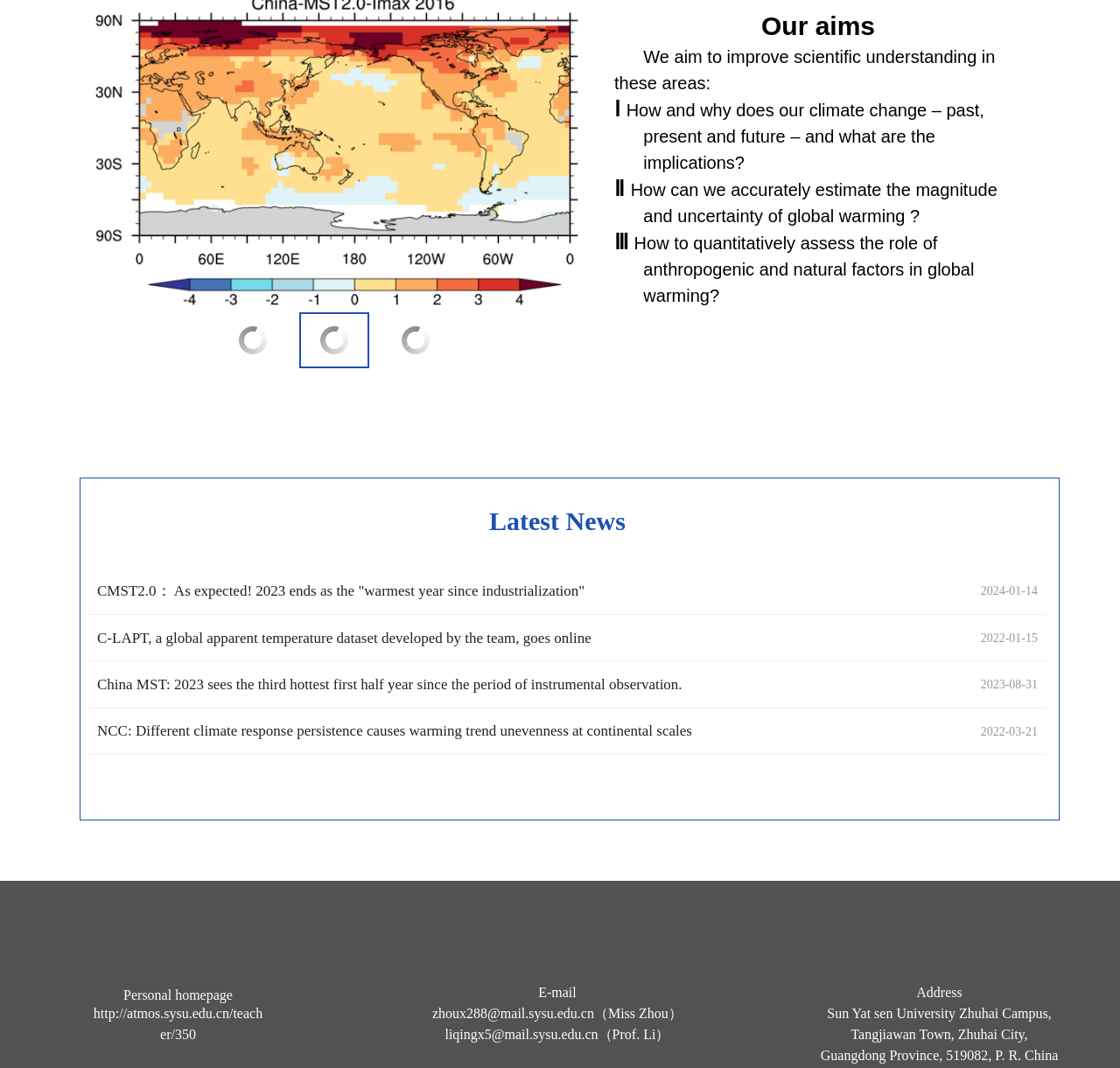Please specify the bounding box coordinates of the area that should be clicked to accomplish the following instruction: "contact Miss Zhou via email". The coordinates should consist of four float numbers between 0 and 1, i.e., [left, top, right, bottom].

[0.386, 0.942, 0.609, 0.956]